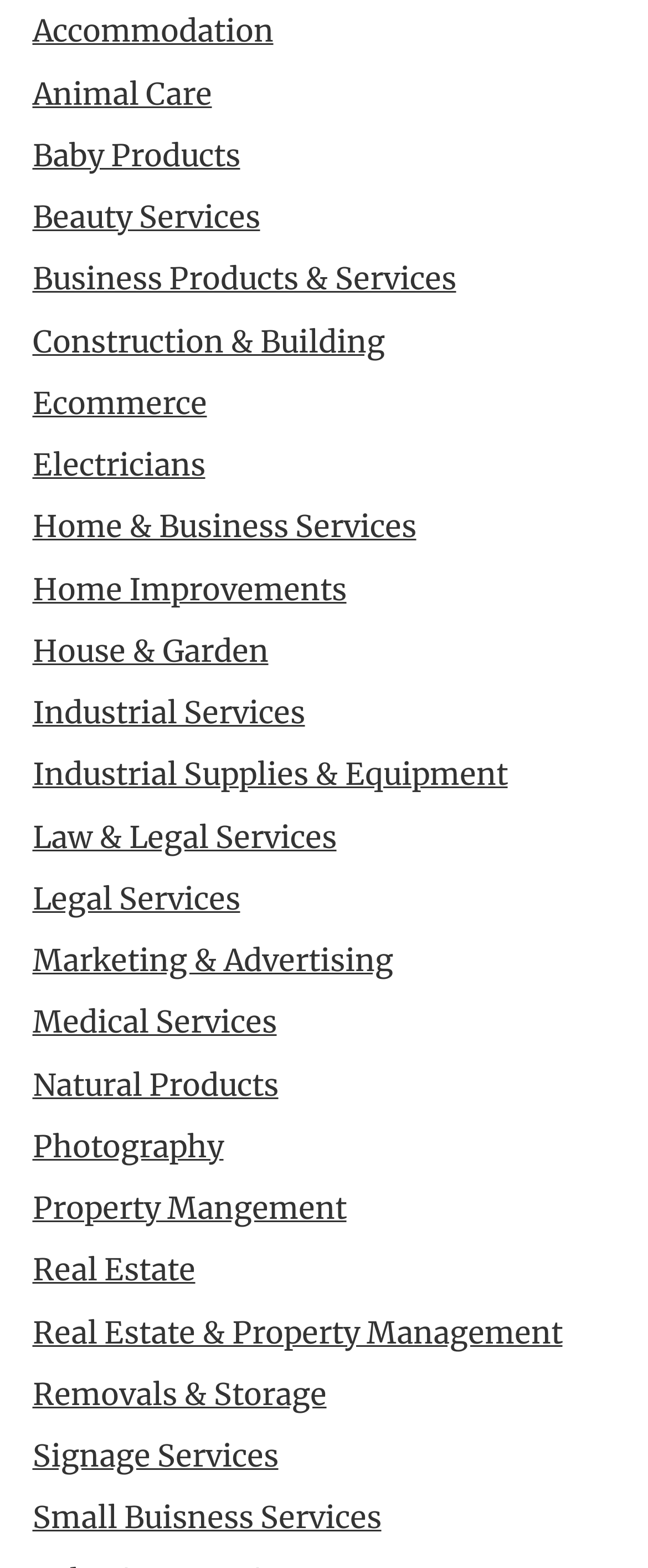Please predict the bounding box coordinates of the element's region where a click is necessary to complete the following instruction: "Learn about Industrial Services". The coordinates should be represented by four float numbers between 0 and 1, i.e., [left, top, right, bottom].

[0.05, 0.442, 0.471, 0.467]